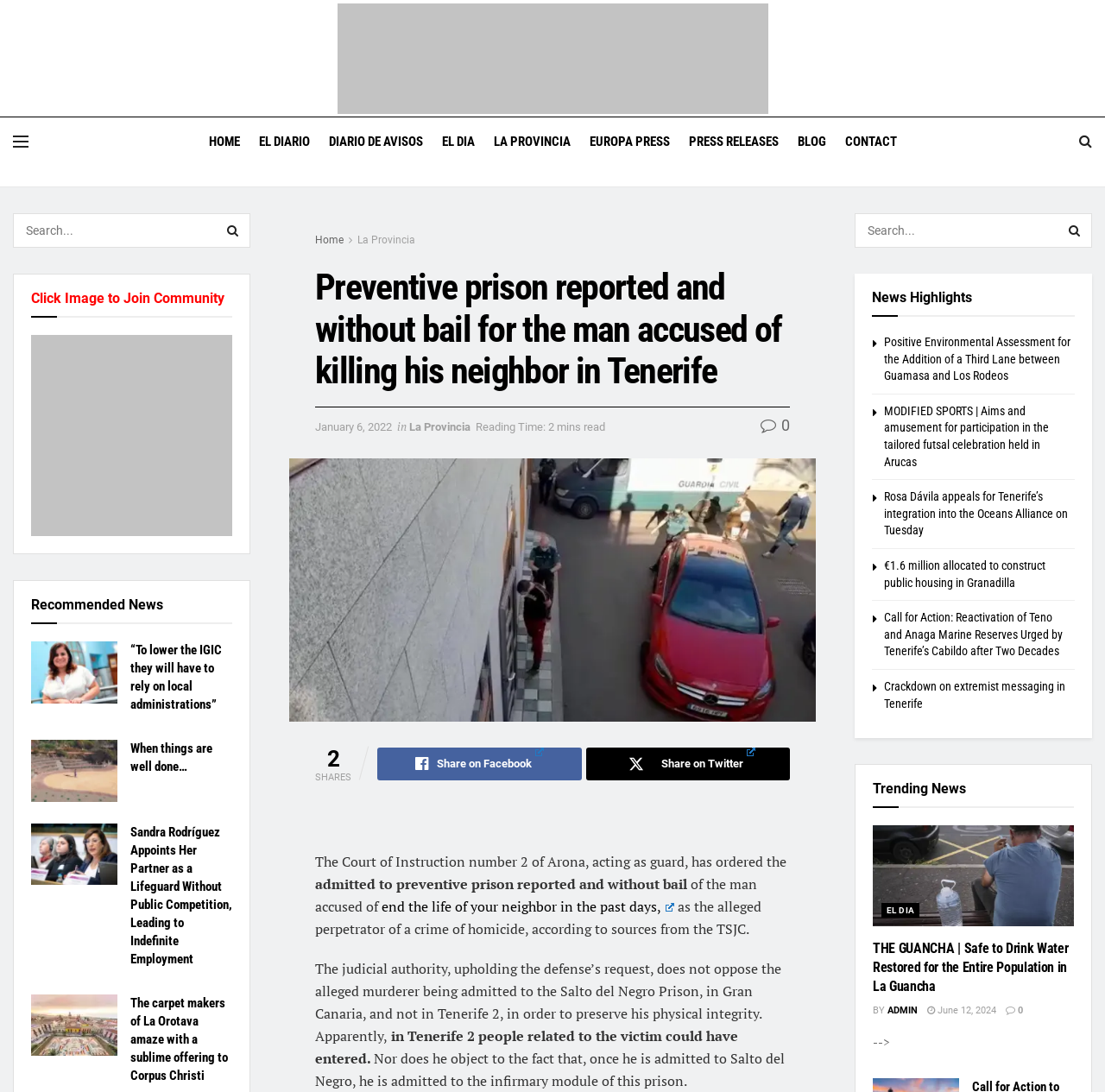Pinpoint the bounding box coordinates for the area that should be clicked to perform the following instruction: "Share the article on Facebook".

[0.341, 0.685, 0.526, 0.715]